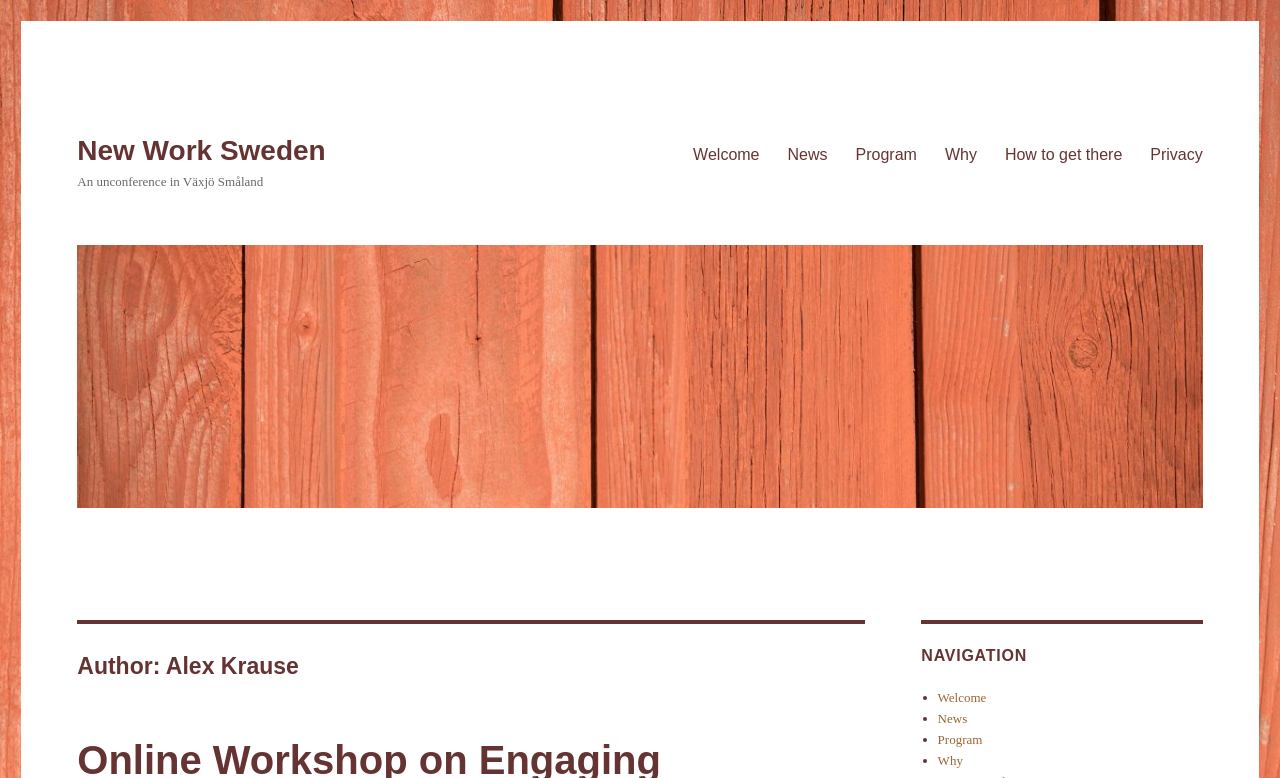Locate the headline of the webpage and generate its content.

Author: Alex Krause